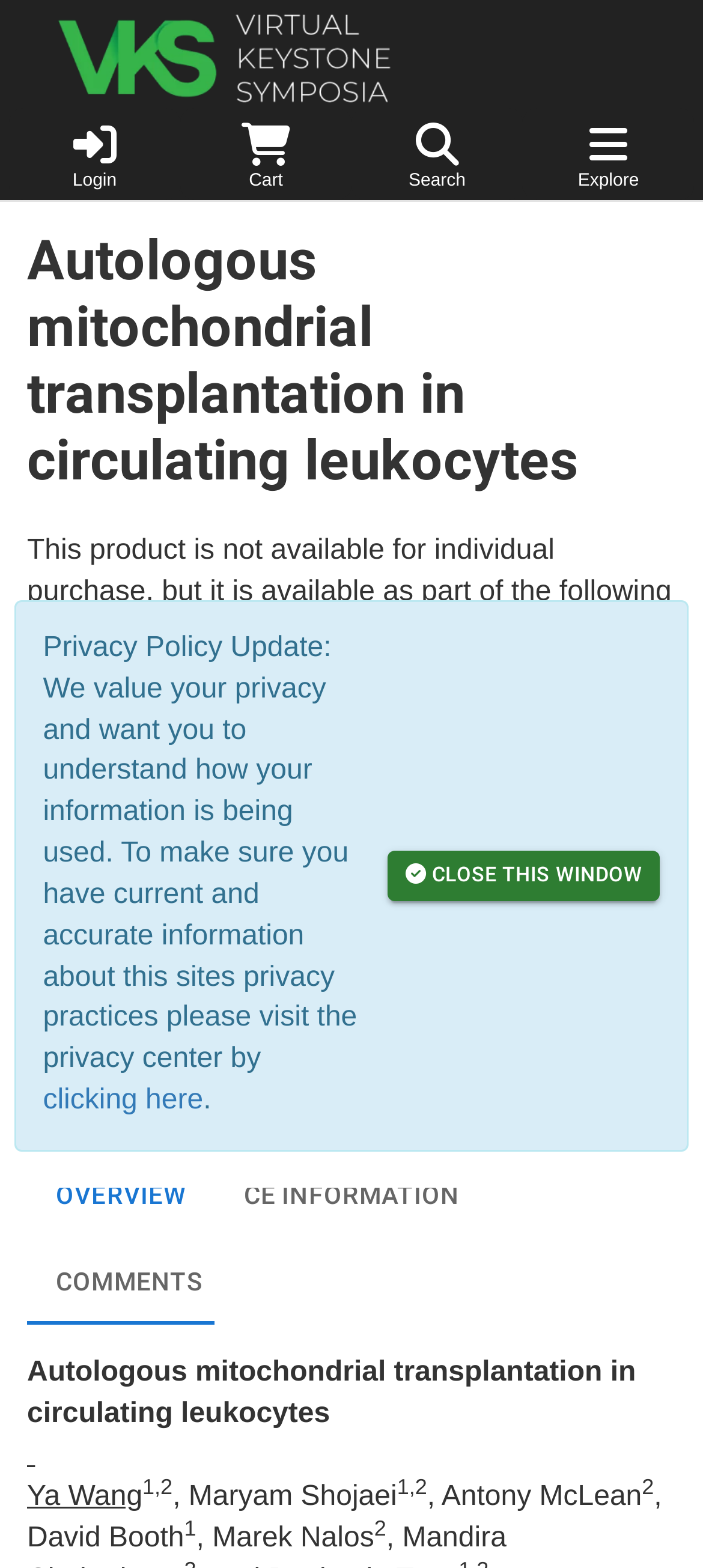Please specify the bounding box coordinates of the area that should be clicked to accomplish the following instruction: "Close this window". The coordinates should consist of four float numbers between 0 and 1, i.e., [left, top, right, bottom].

[0.551, 0.543, 0.939, 0.575]